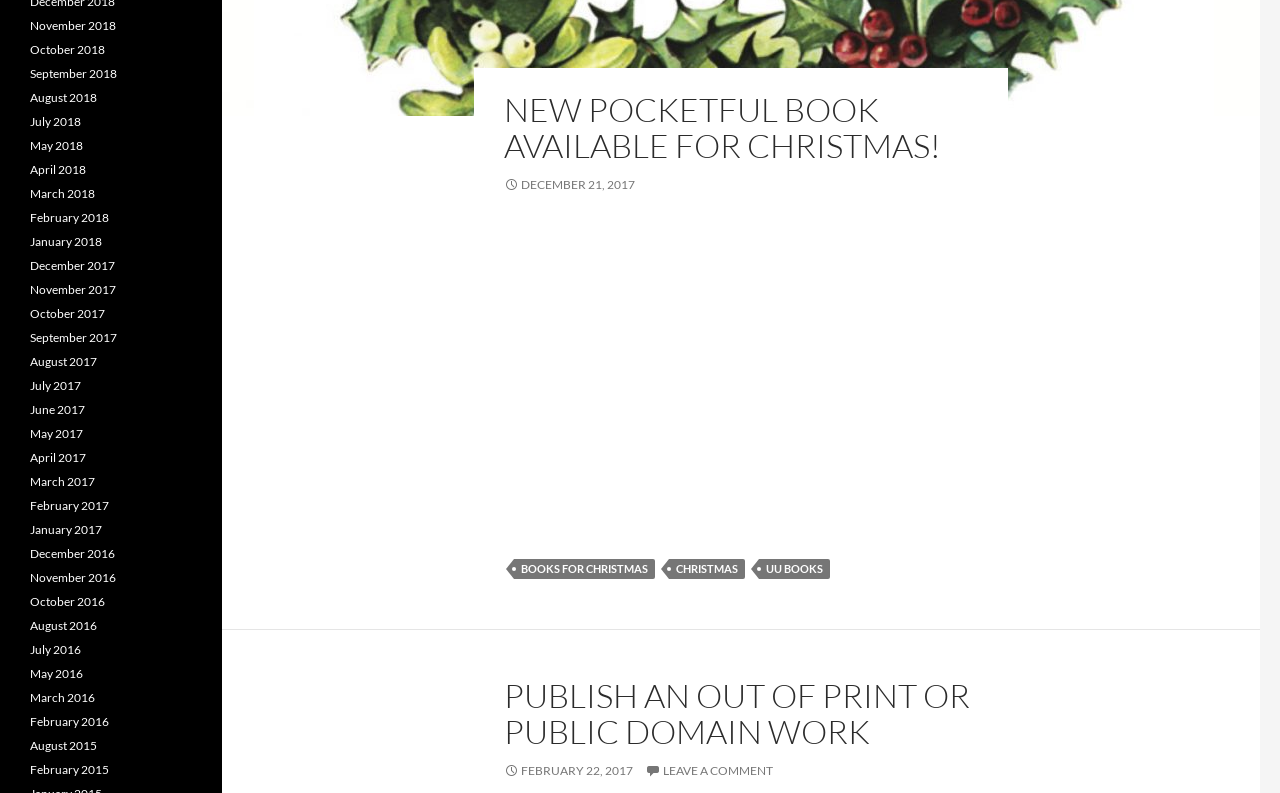Show the bounding box coordinates for the HTML element as described: "Dandy Dirt Bikes".

None